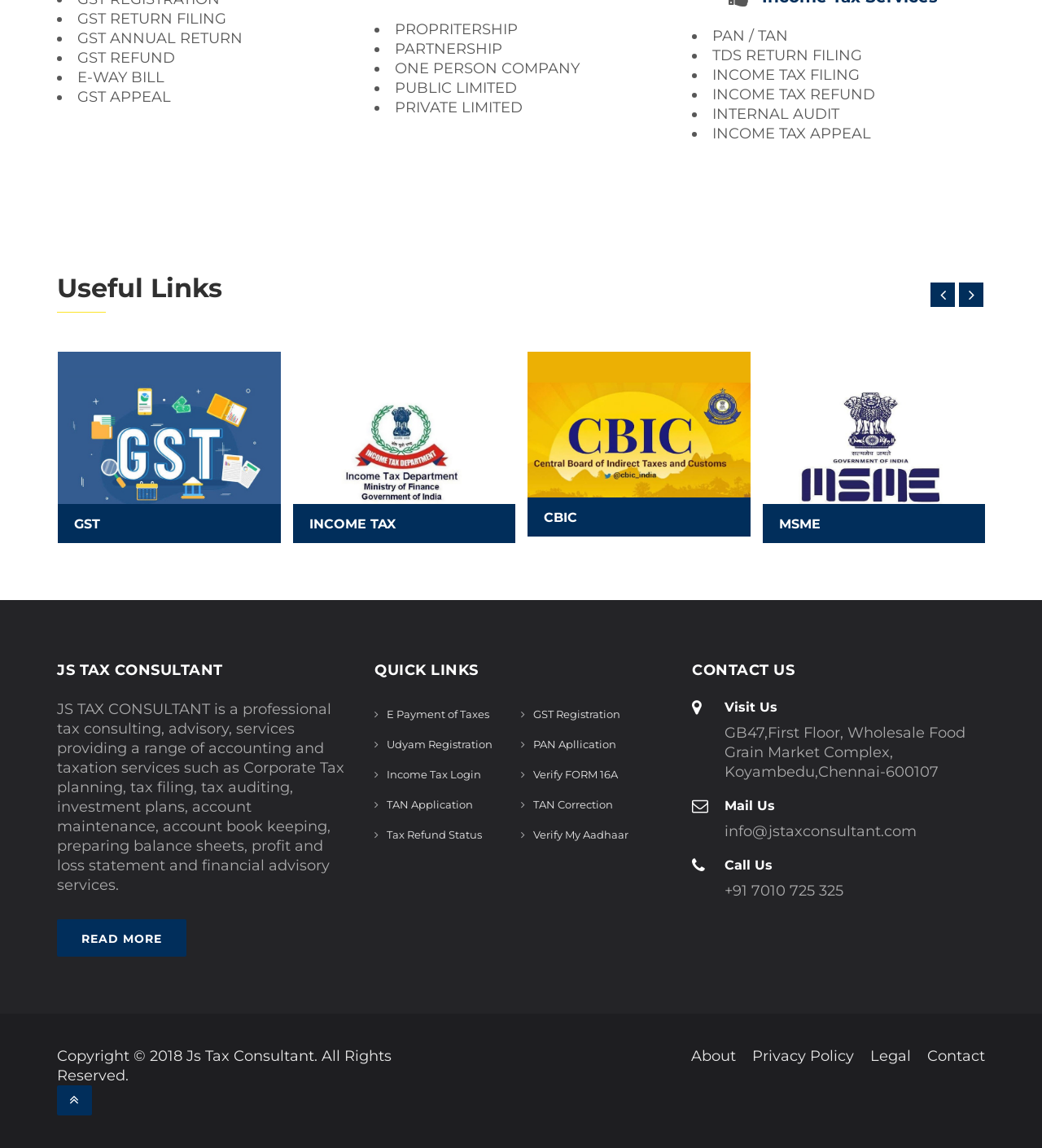What is the name of the tax consultant?
Could you answer the question in a detailed manner, providing as much information as possible?

The name of the tax consultant can be found in the heading element with the text 'JS TAX CONSULTANT' located at the top of the webpage.